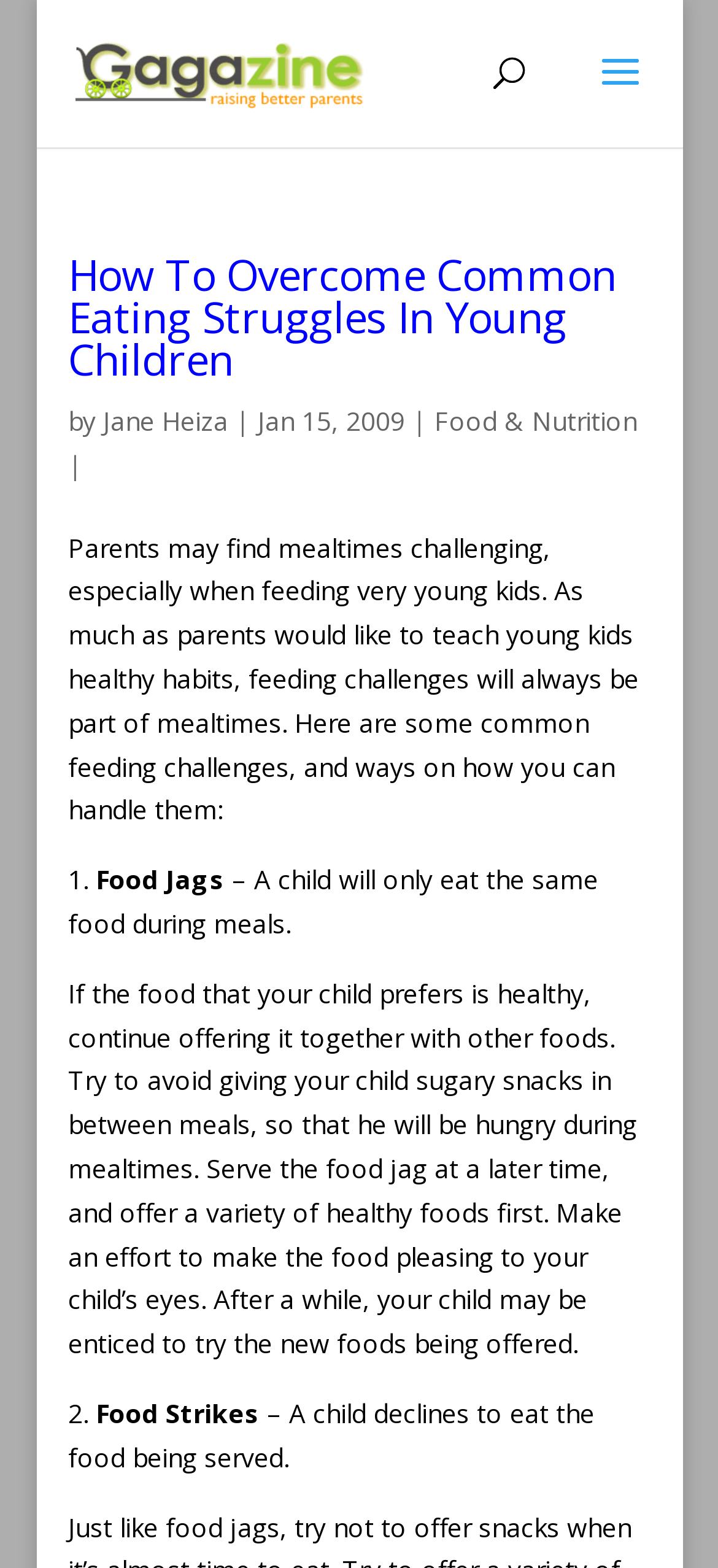For the following element description, predict the bounding box coordinates in the format (top-left x, top-left y, bottom-right x, bottom-right y). All values should be floating point numbers between 0 and 1. Description: Jane Heiza

[0.144, 0.257, 0.318, 0.279]